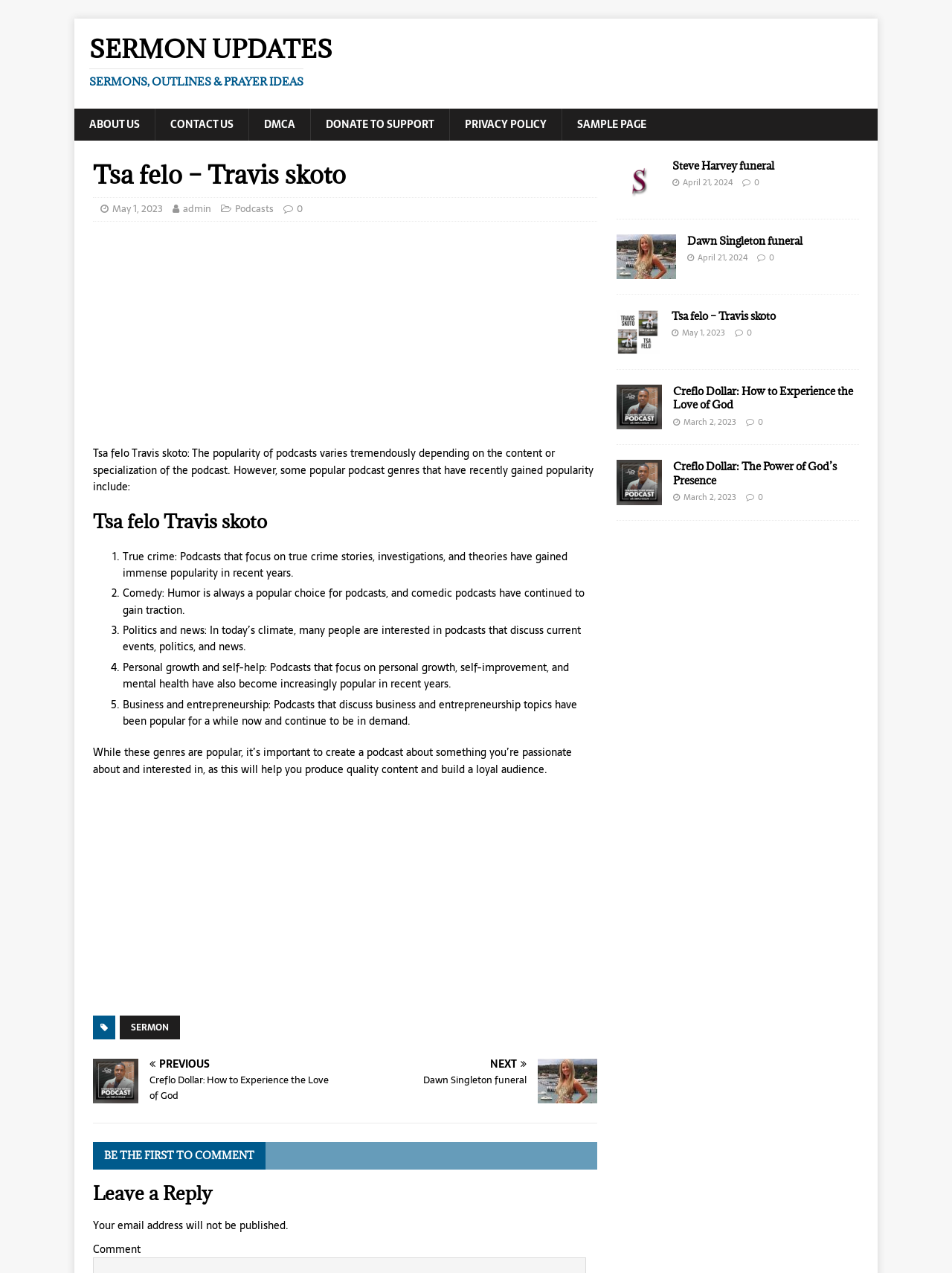What is the date of the sermon by Tsa felo - Travis skoto?
Please use the image to provide a one-word or short phrase answer.

May 1, 2023